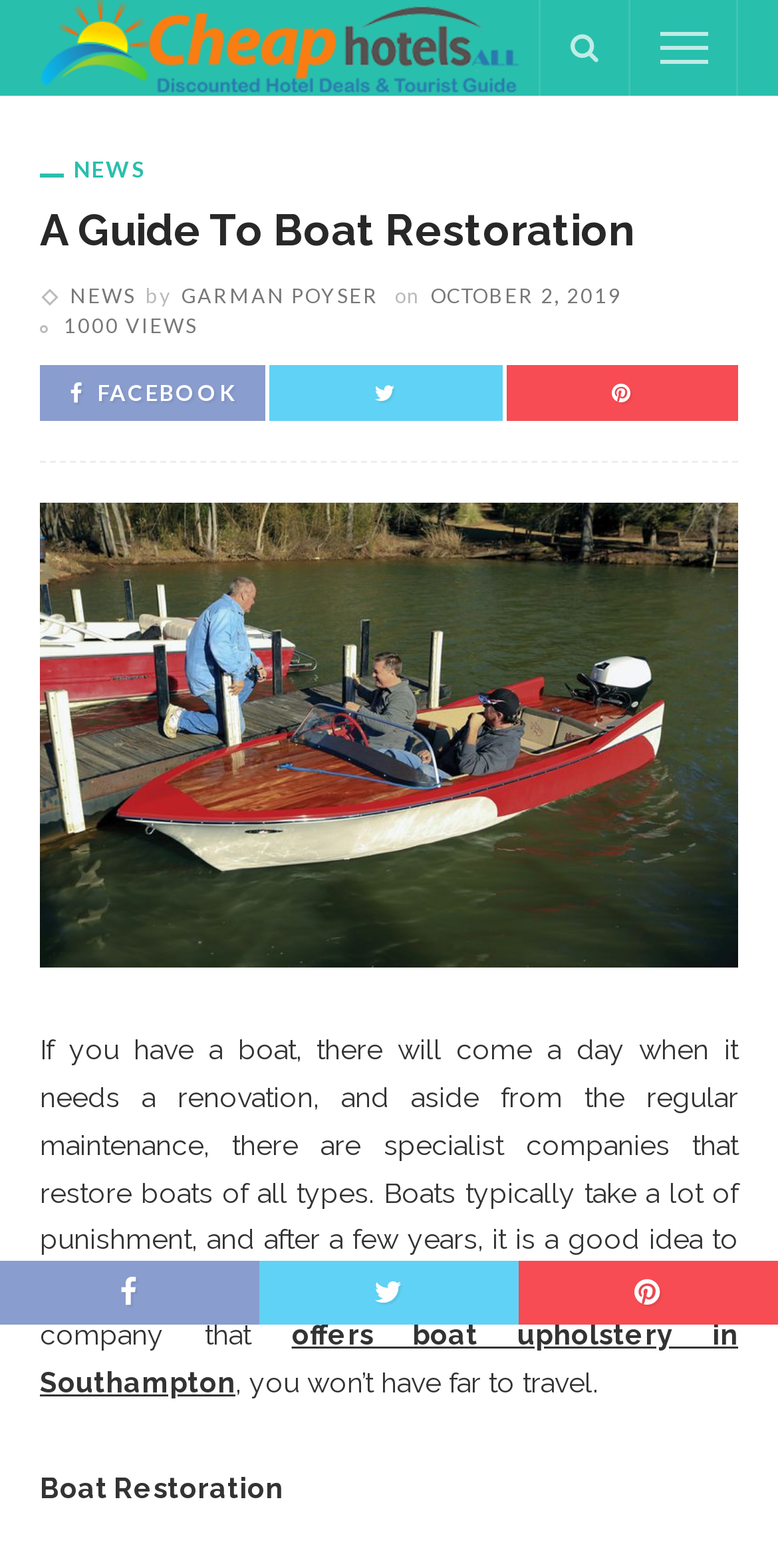Please specify the bounding box coordinates of the element that should be clicked to execute the given instruction: 'view Lisa Savage's profile'. Ensure the coordinates are four float numbers between 0 and 1, expressed as [left, top, right, bottom].

None